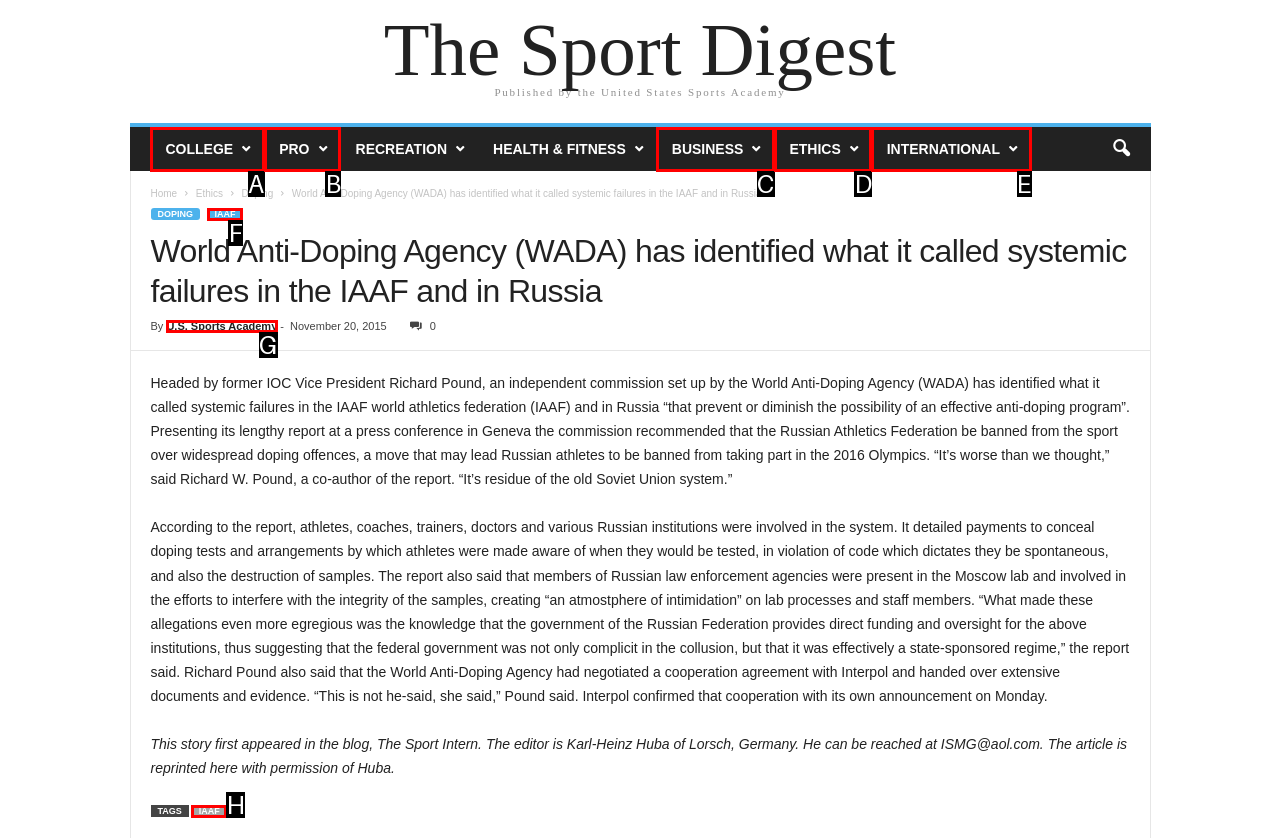Identify the HTML element that corresponds to the description: Ethics
Provide the letter of the matching option from the given choices directly.

D